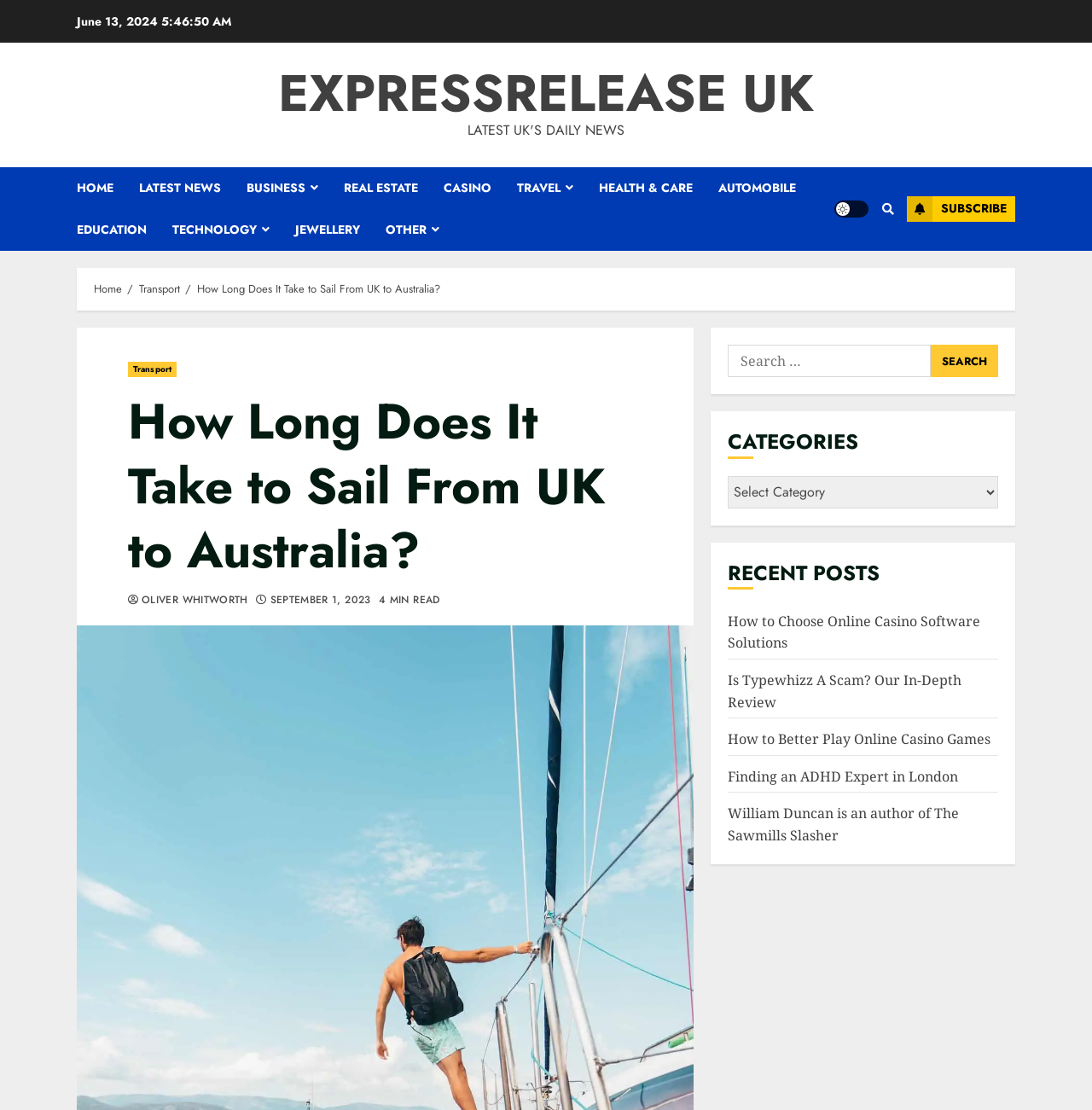What is the estimated sailing time from UK to Australia?
Provide a concise answer using a single word or phrase based on the image.

3-6 months